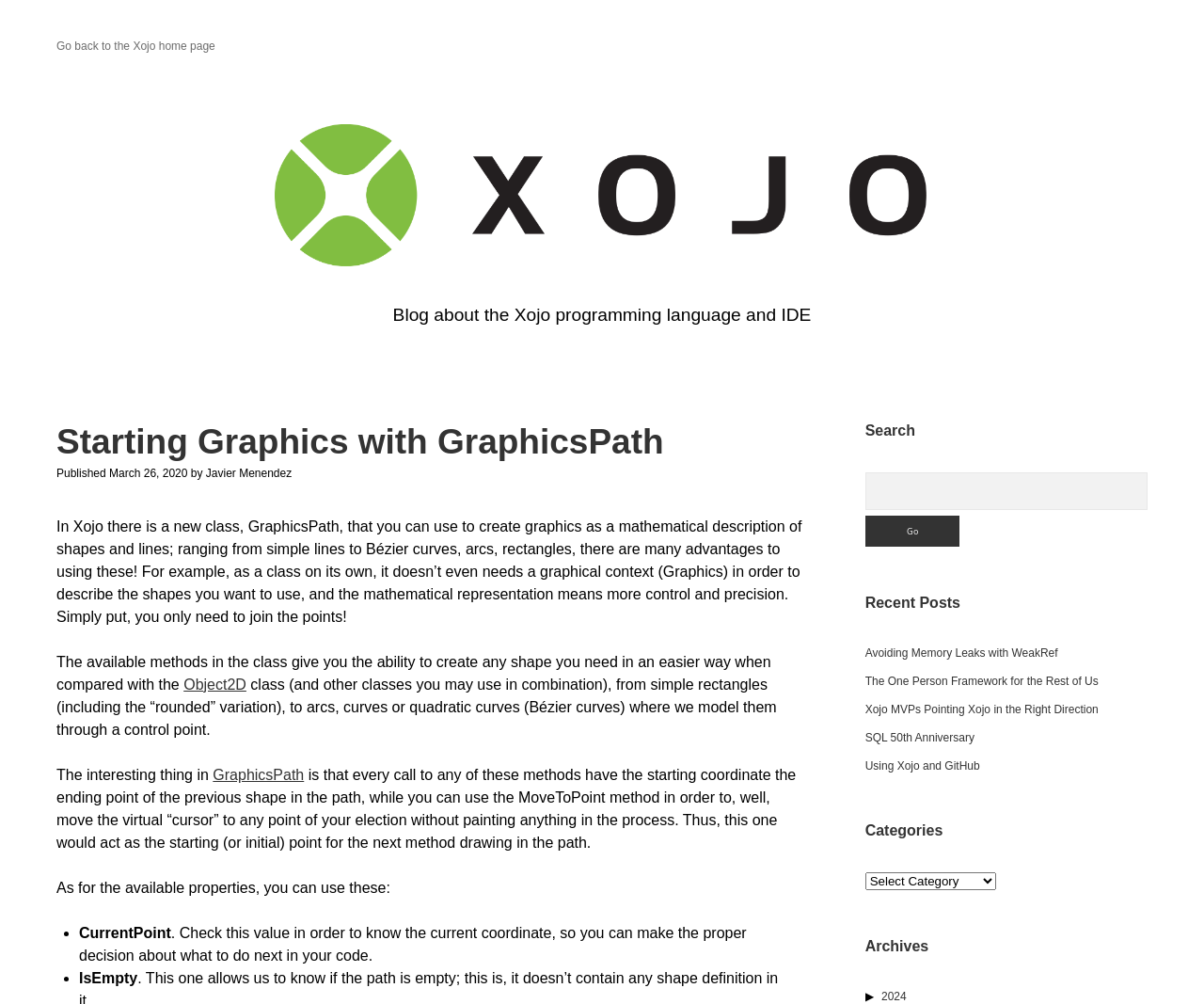What is the date of the blog post?
Refer to the image and provide a concise answer in one word or phrase.

March 26, 2020